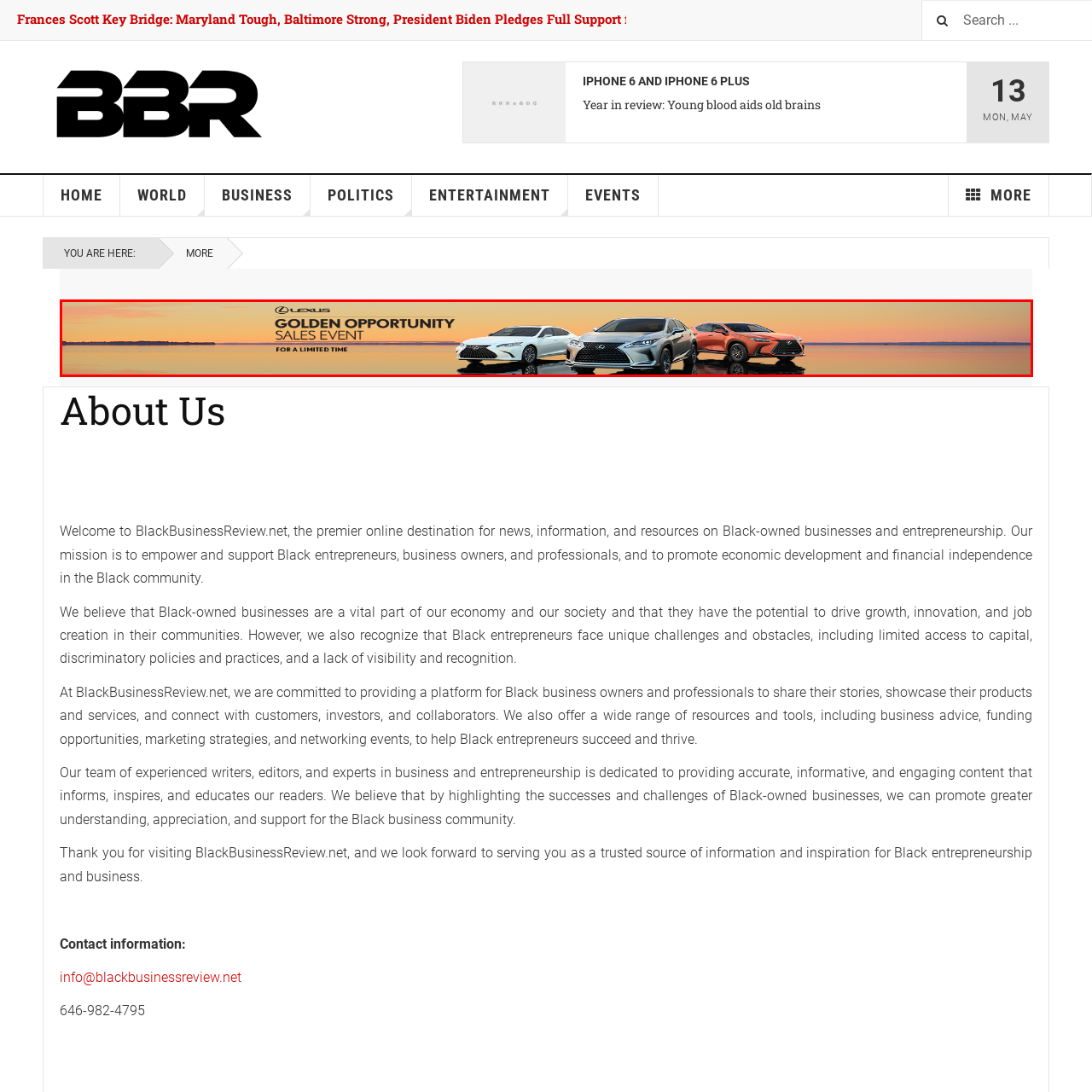What is the color of one of the vehicles?  
Inspect the image within the red boundary and offer a detailed explanation grounded in the visual information present in the image.

The image showcases a selection of three stylish vehicles, one of which is orange in color, highlighting Lexus's commitment to luxury and performance.